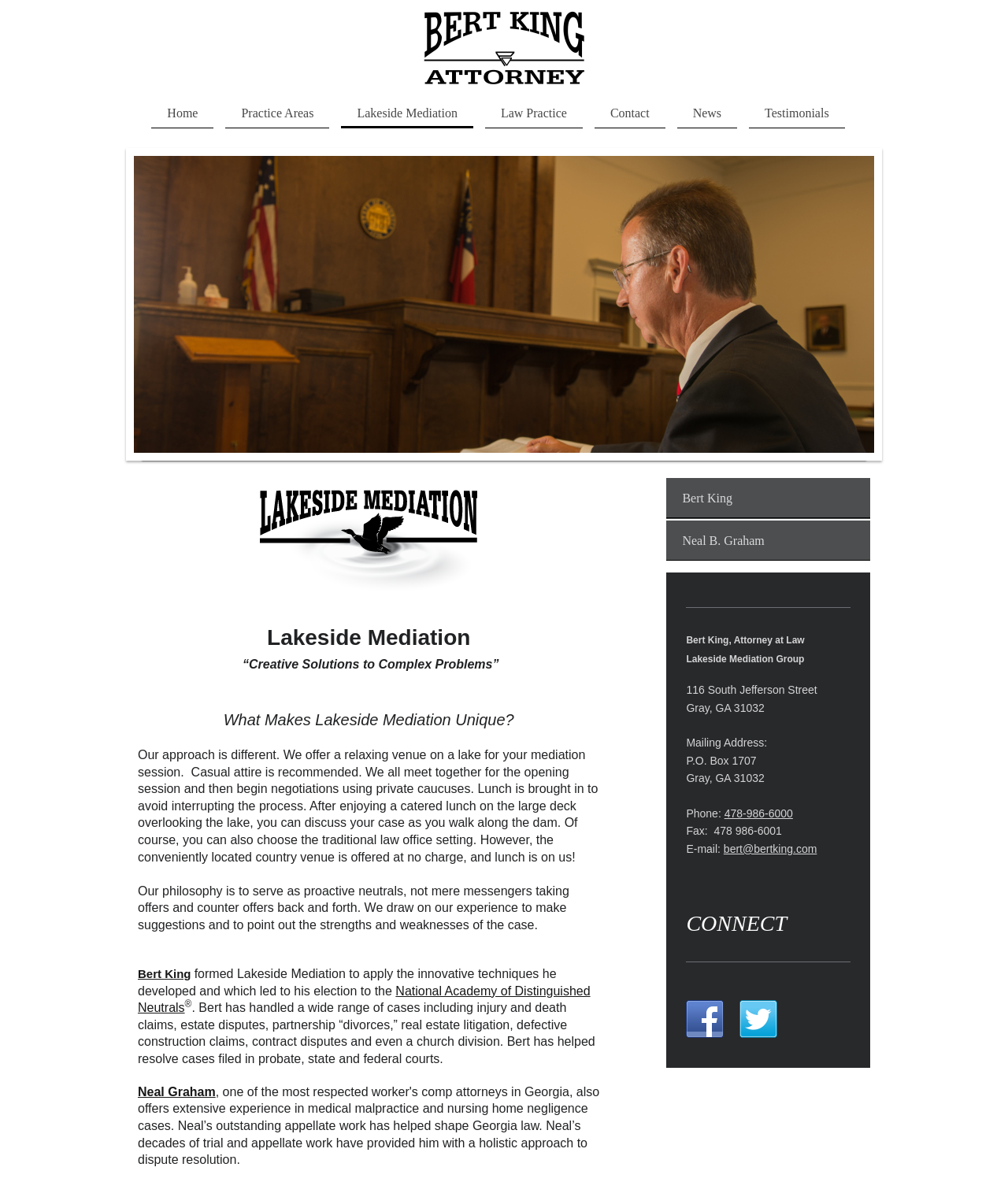Please identify the bounding box coordinates of the area that needs to be clicked to follow this instruction: "Click on the 'Home' link".

[0.15, 0.083, 0.212, 0.108]